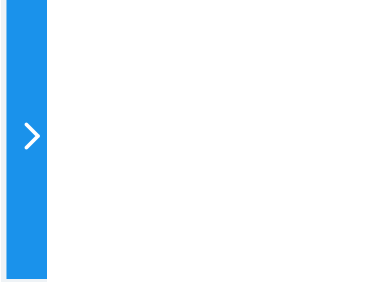Give a one-word or short-phrase answer to the following question: 
What direction does the arrow icon point?

Right